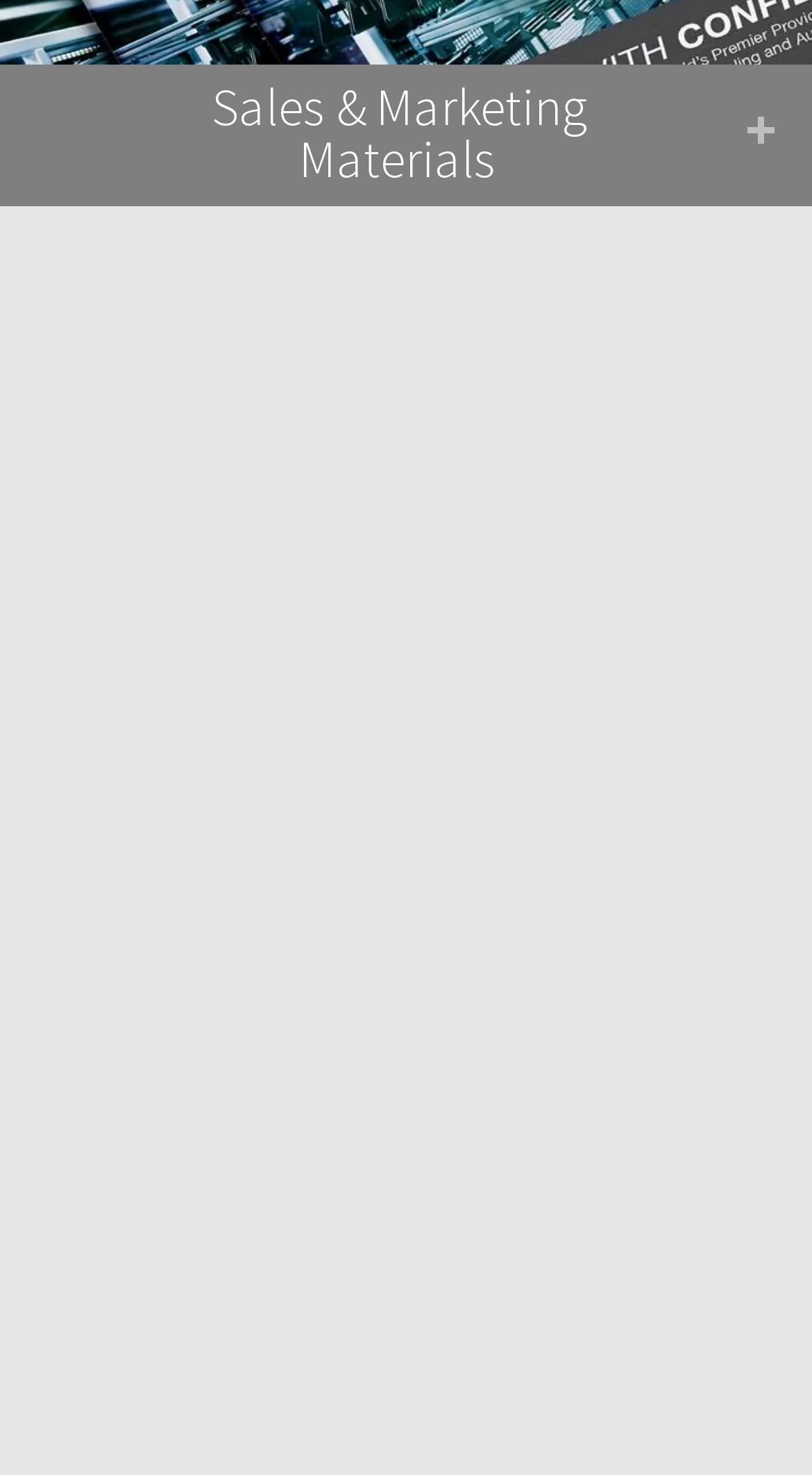Observe the image and answer the following question in detail: What is the last section about?

The last section has a link with the text 'Media Planning & Campaign Management' and an expand icon, indicating that this section is about media planning and campaign management.